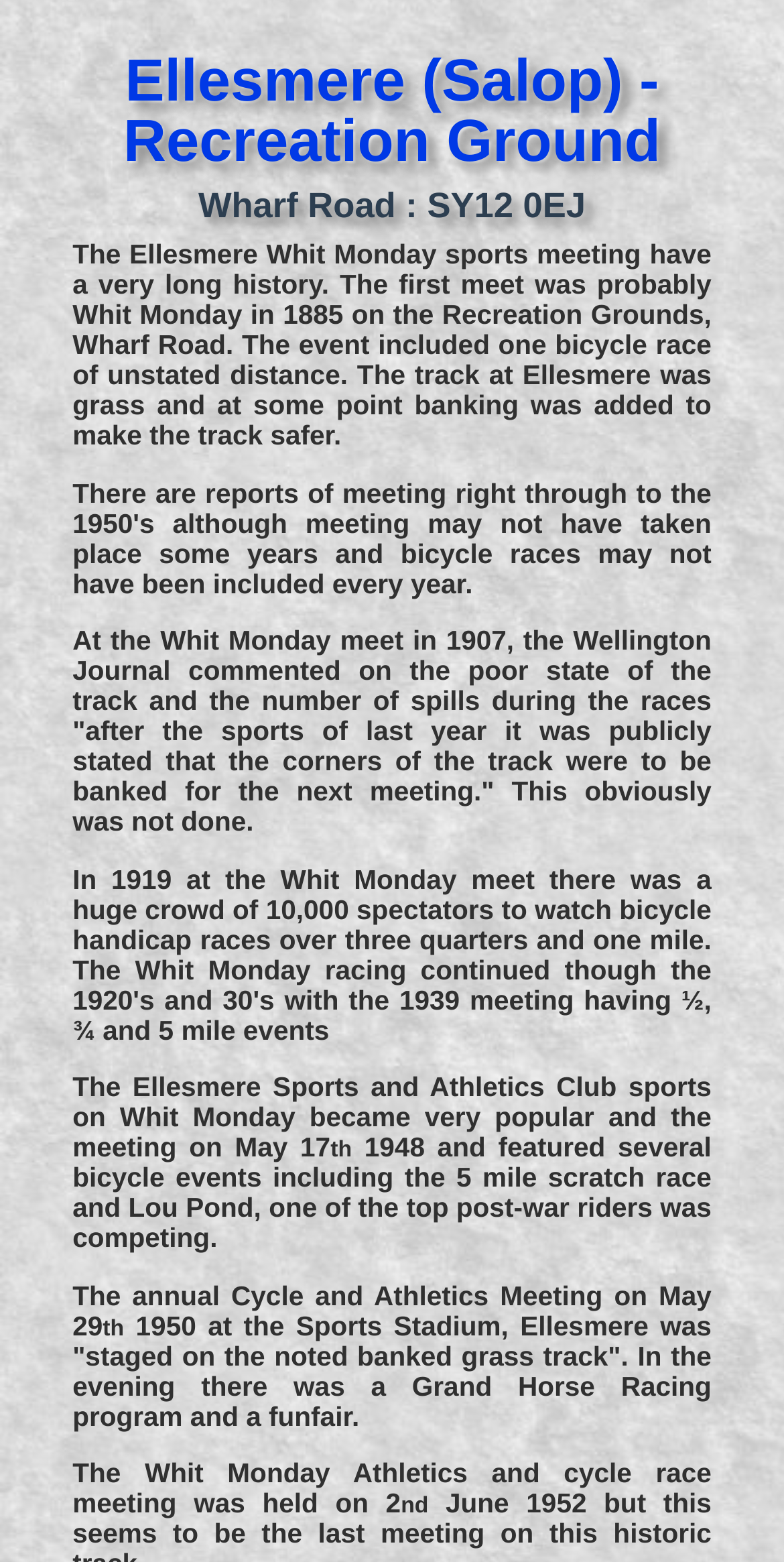What type of surface did the track have?
Please answer the question with a single word or phrase, referencing the image.

Grass